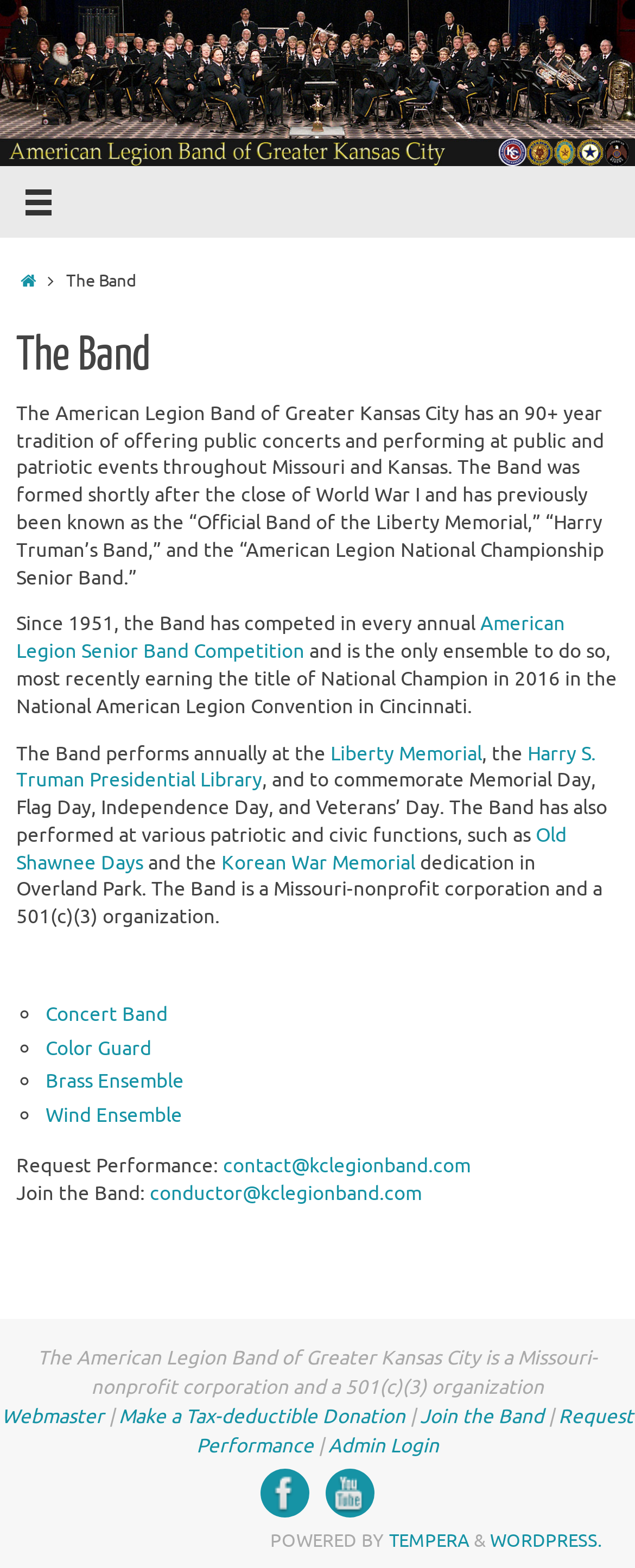Reply to the question below using a single word or brief phrase:
What is the band's tradition?

offering public concerts